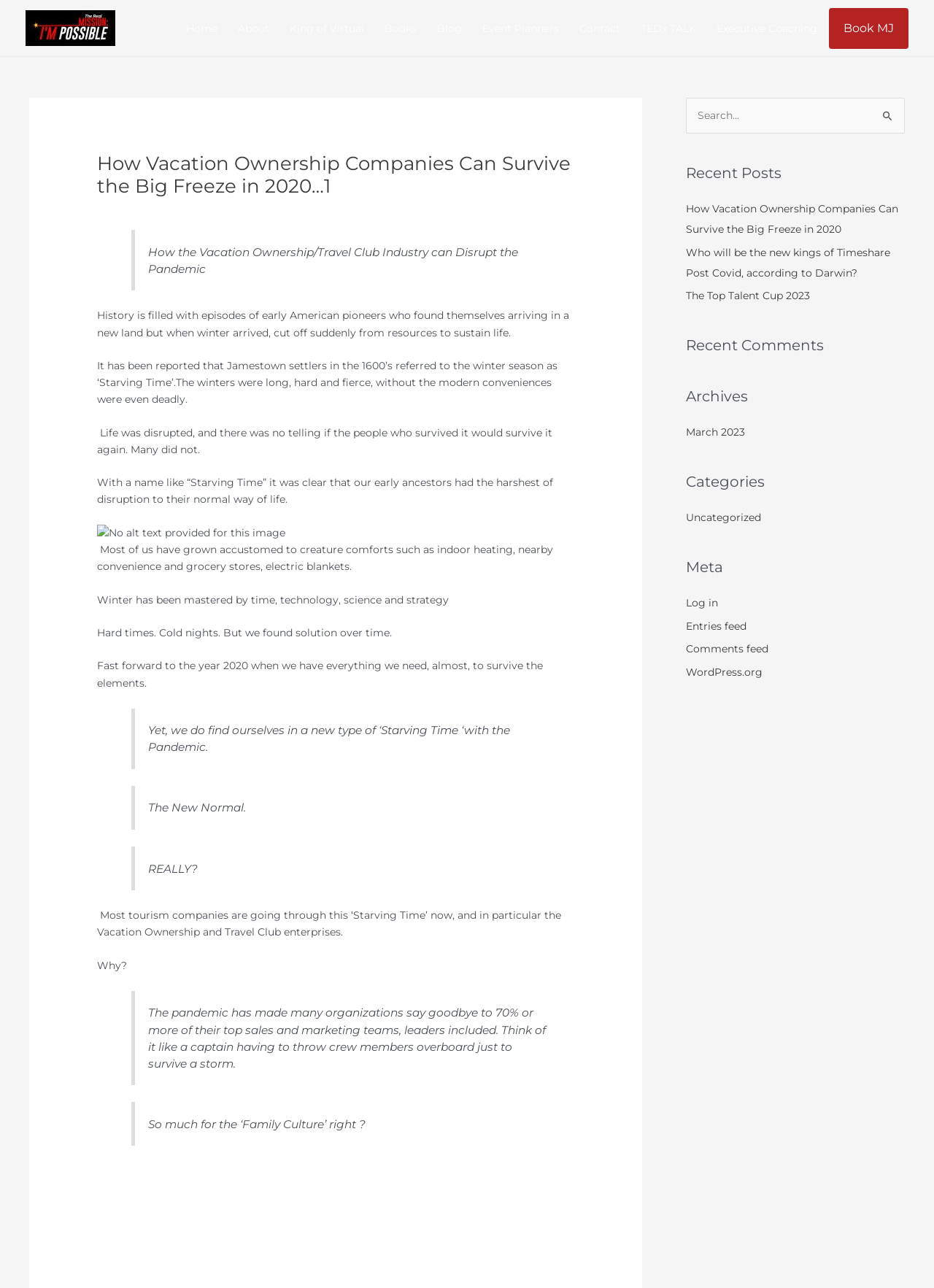Please analyze the image and provide a thorough answer to the question:
How many images are on the webpage?

There are two images on the webpage, one is the author's image at the top, and the other is an image with no alt text provided, which is located in the middle of the article.